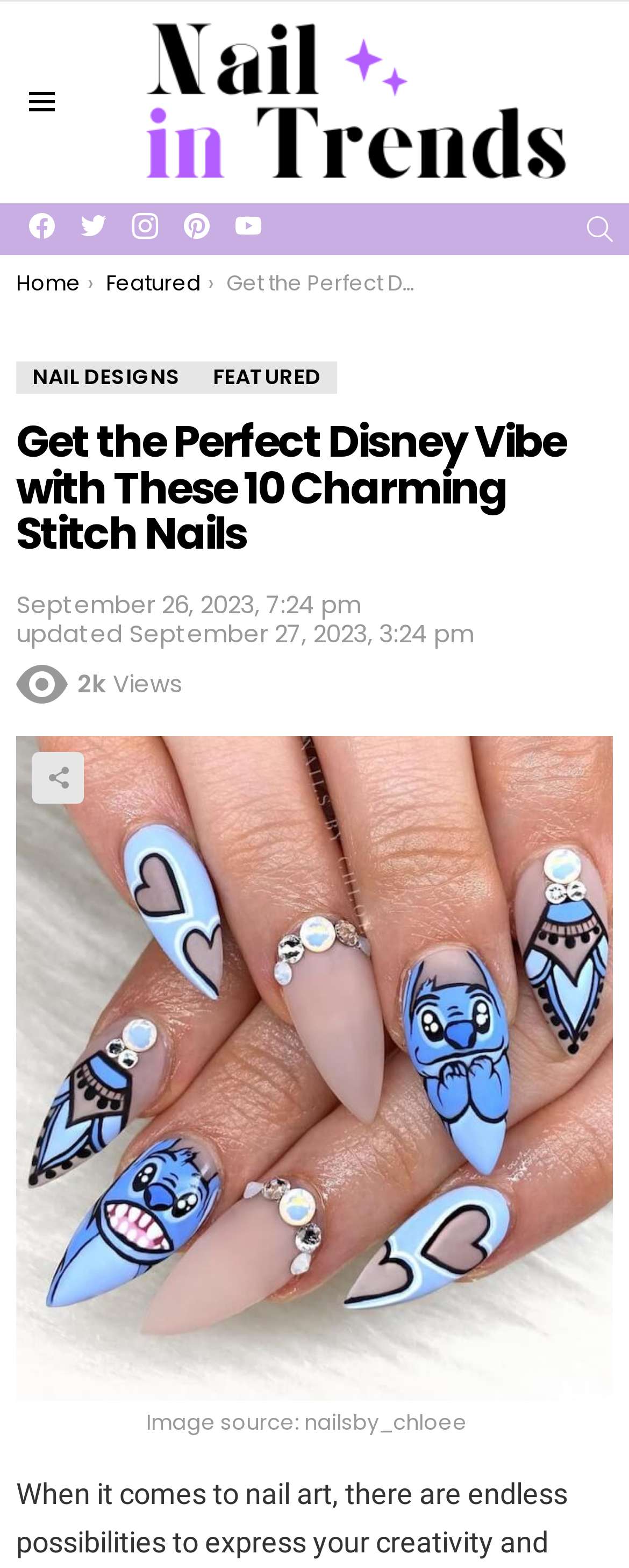Give a full account of the webpage's elements and their arrangement.

This webpage is about nail art, specifically showcasing 10 charming Stitch nail designs for a Disney-inspired look. At the top left corner, there is a menu icon and a link to "Nail In Trends" with its logo. Below this, there are social media links to Facebook, Twitter, Instagram, Pinterest, and YouTube. On the top right corner, there is a search icon.

The main content of the webpage is divided into sections. The first section has a heading that reads "Get the Perfect Disney Vibe with These 10 Charming Stitch Nails" and is accompanied by a timestamp showing the date and time the article was published and updated. Below this, there is a view counter displaying "2k" views.

The main attraction of the webpage is a large image of cute Stitch nails with rhinestones, which takes up most of the page. Above the image, there is a share icon. Below the image, there is a figcaption with a credit to the image source, "nailsby_chloee".

On the top navigation bar, there are links to "Home" and "Featured" sections, as well as a dropdown menu with links to "NAIL DESIGNS" and "FEATURED" categories.